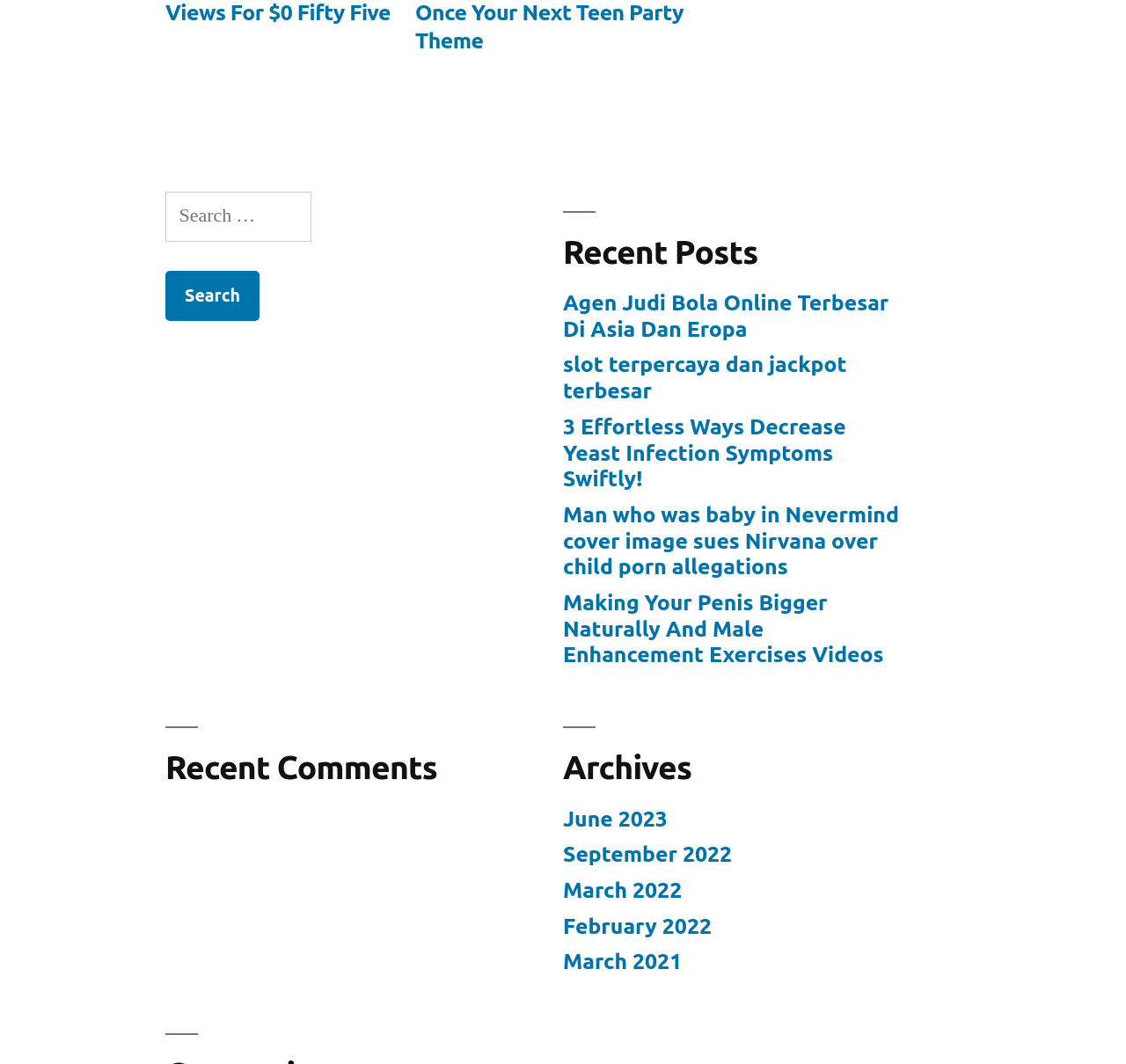Find the bounding box coordinates of the element to click in order to complete this instruction: "View recent post about Agen Judi Bola Online". The bounding box coordinates must be four float numbers between 0 and 1, denoted as [left, top, right, bottom].

[0.5, 0.273, 0.789, 0.32]